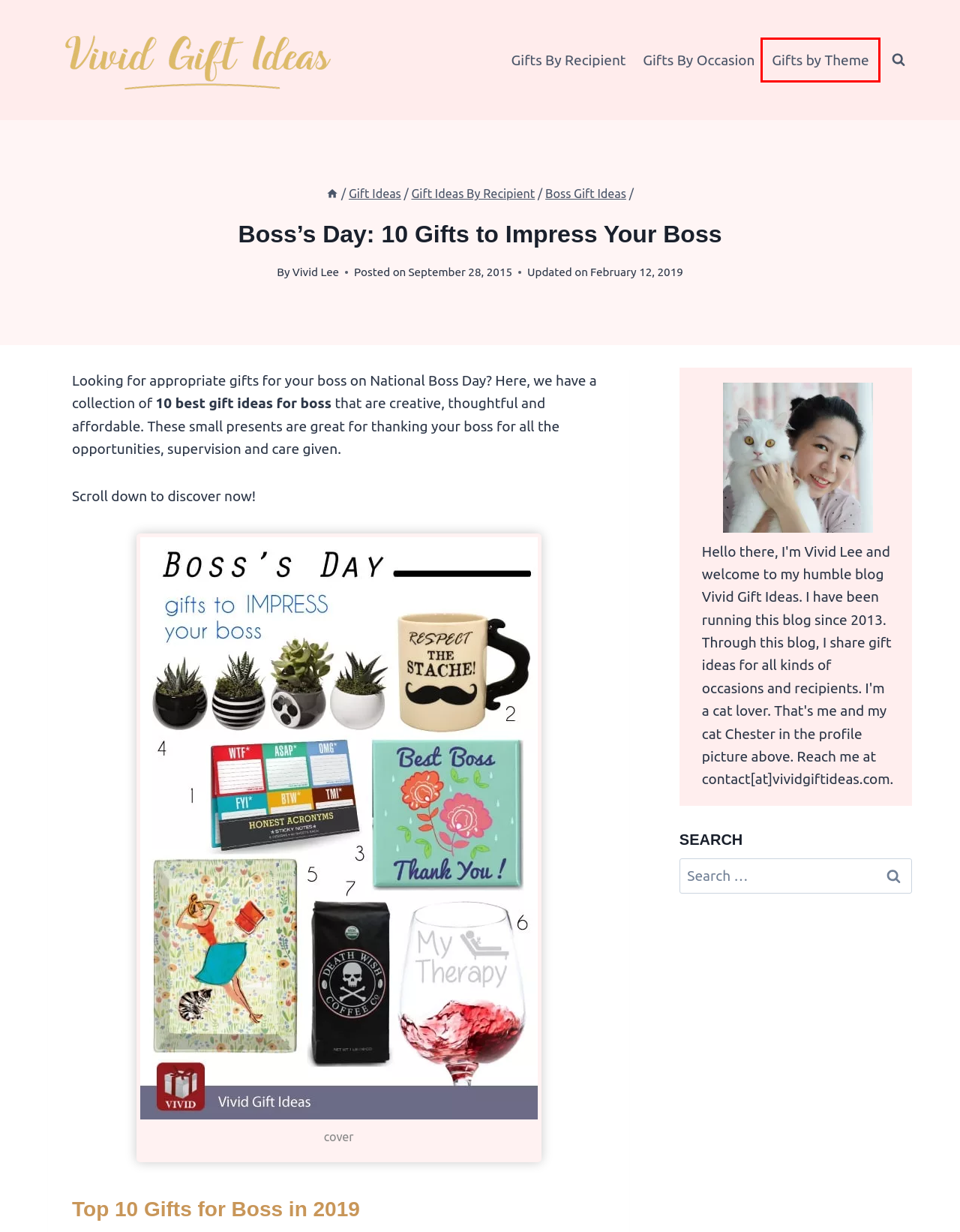A screenshot of a webpage is provided, featuring a red bounding box around a specific UI element. Identify the webpage description that most accurately reflects the new webpage after interacting with the selected element. Here are the candidates:
A. Privacy Policy
B. Gift Ideas - Vivid Gift Ideas
C. Gift Ideas by Theme - Vivid Gift Ideas
D. Affiliate Disclosure
E. Gift Ideas by Occasion - Vivid Gift Ideas
F. Boss Gift Ideas - Vivid Gift Ideas
G. Gift Ideas By Recipient - Vivid Gift Ideas
H. Stories Archive - Vivid Gift Ideas

C